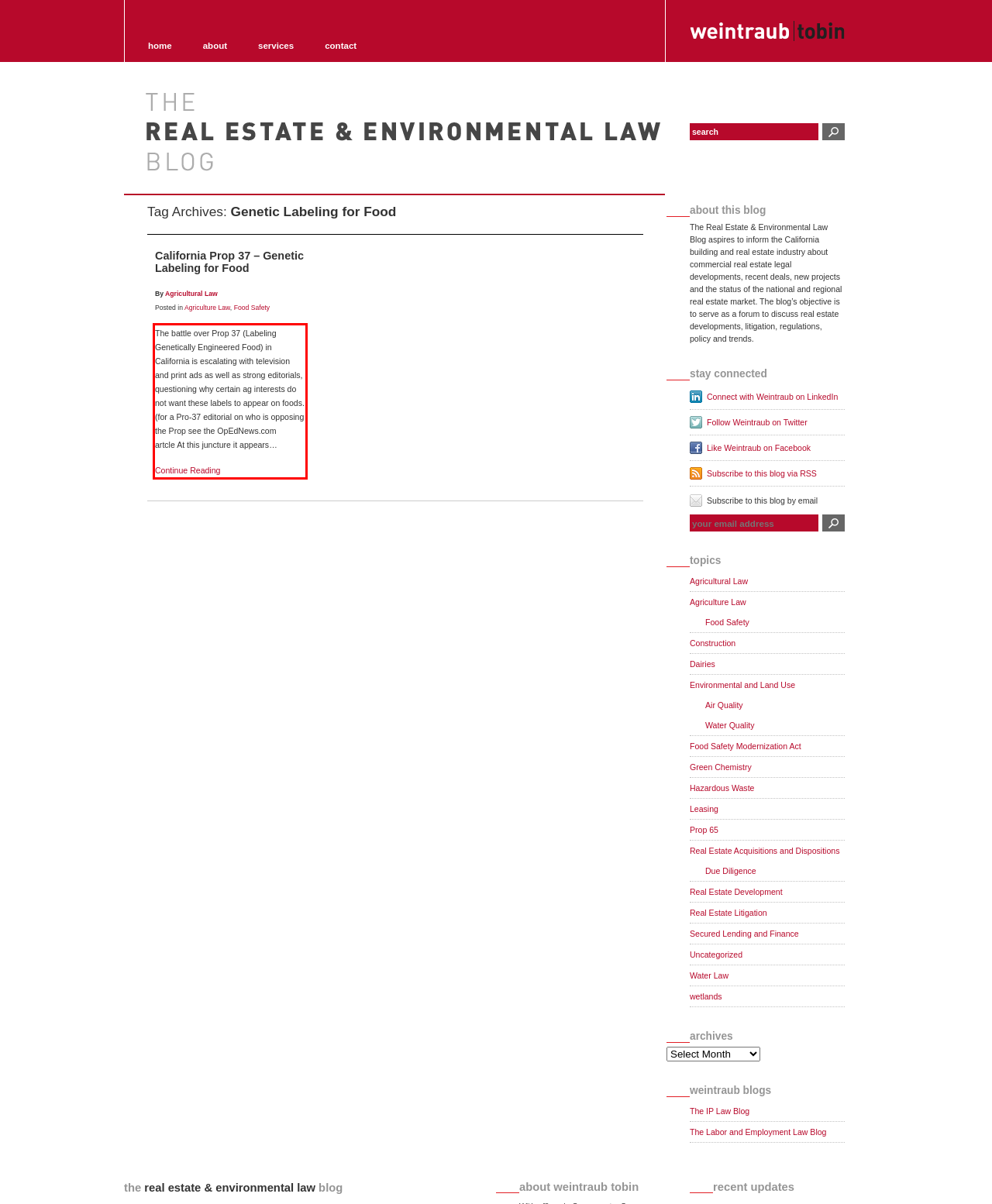From the given screenshot of a webpage, identify the red bounding box and extract the text content within it.

The battle over Prop 37 (Labeling Genetically Engineered Food) in California is escalating with television and print ads as well as strong editorials, questioning why certain ag interests do not want these labels to appear on foods. (for a Pro-37 editorial on who is opposing the Prop see the OpEdNews.com artcle At this juncture it appears… Continue Reading